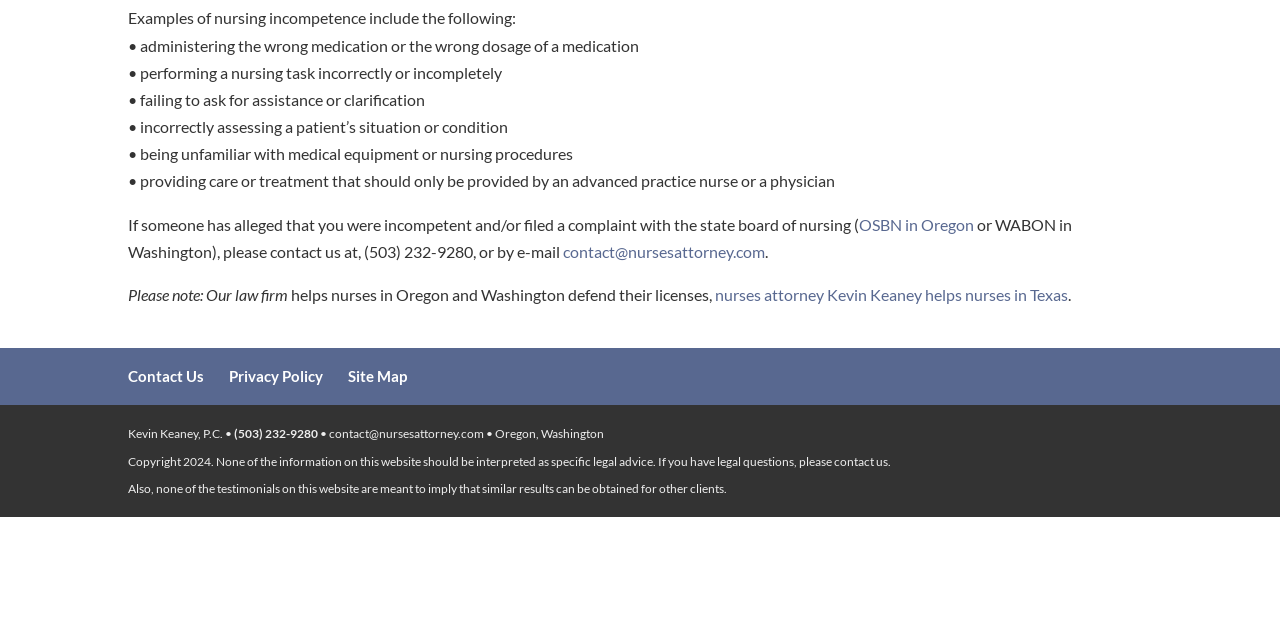Please provide the bounding box coordinates in the format (top-left x, top-left y, bottom-right x, bottom-right y). Remember, all values are floating point numbers between 0 and 1. What is the bounding box coordinate of the region described as: (503) 232-9280

[0.183, 0.666, 0.248, 0.69]